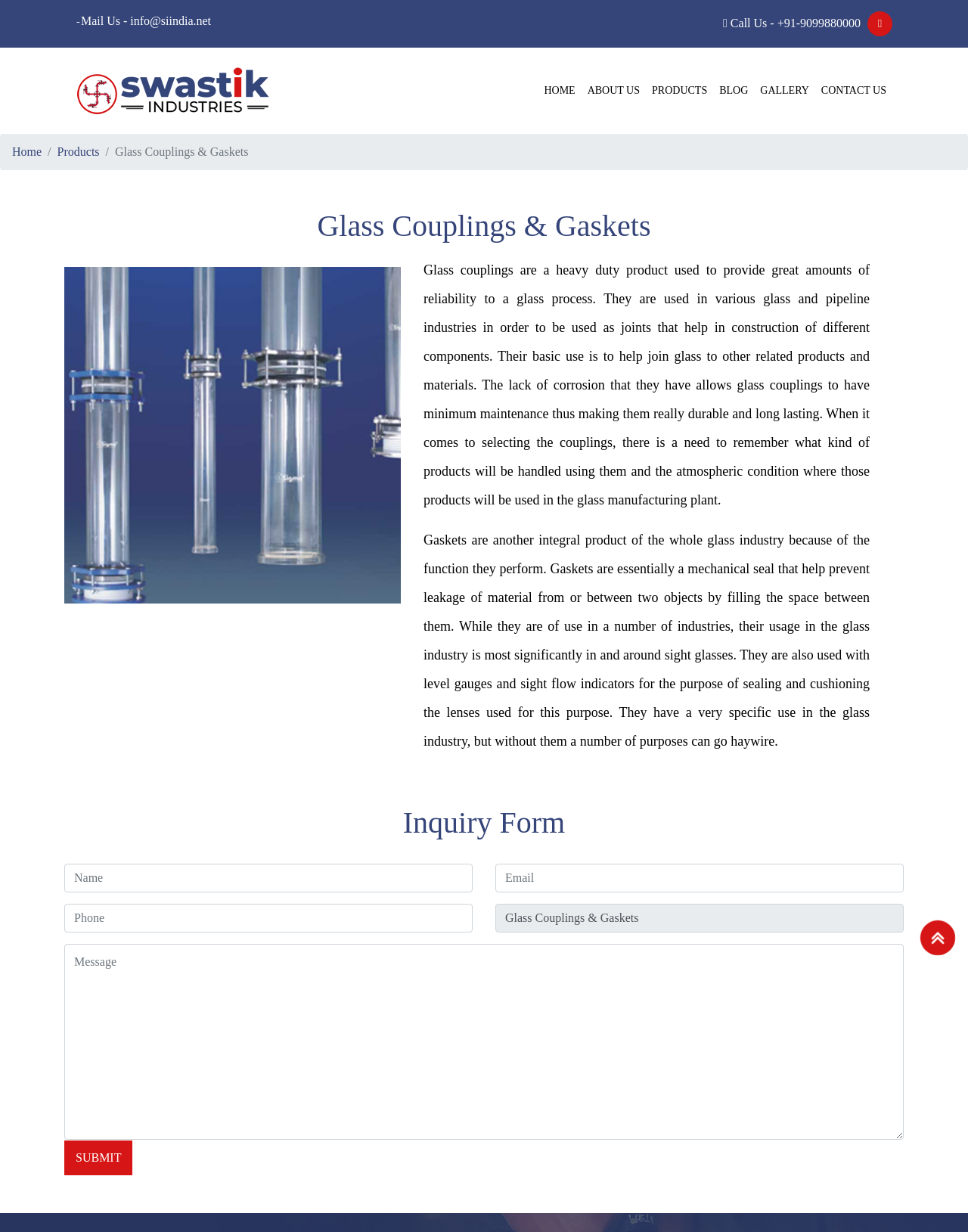Based on the image, give a detailed response to the question: What is the name of the product used to provide reliability to a glass process?

The webpage describes glass couplings as a heavy-duty product used to provide great amounts of reliability to a glass process, and they are used in various glass and pipeline industries.